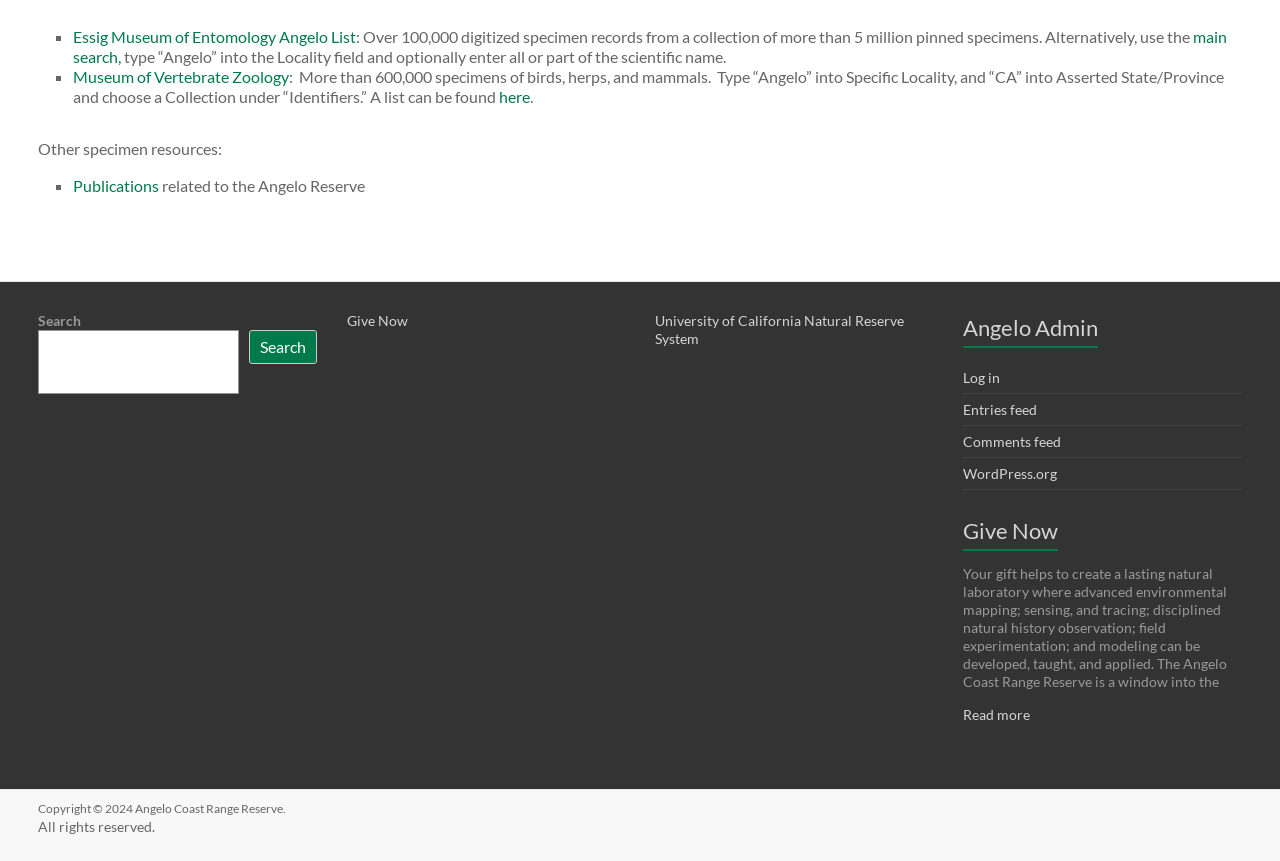Identify the bounding box for the described UI element. Provide the coordinates in (top-left x, top-left y, bottom-right x, bottom-right y) format with values ranging from 0 to 1: here

[0.39, 0.101, 0.414, 0.123]